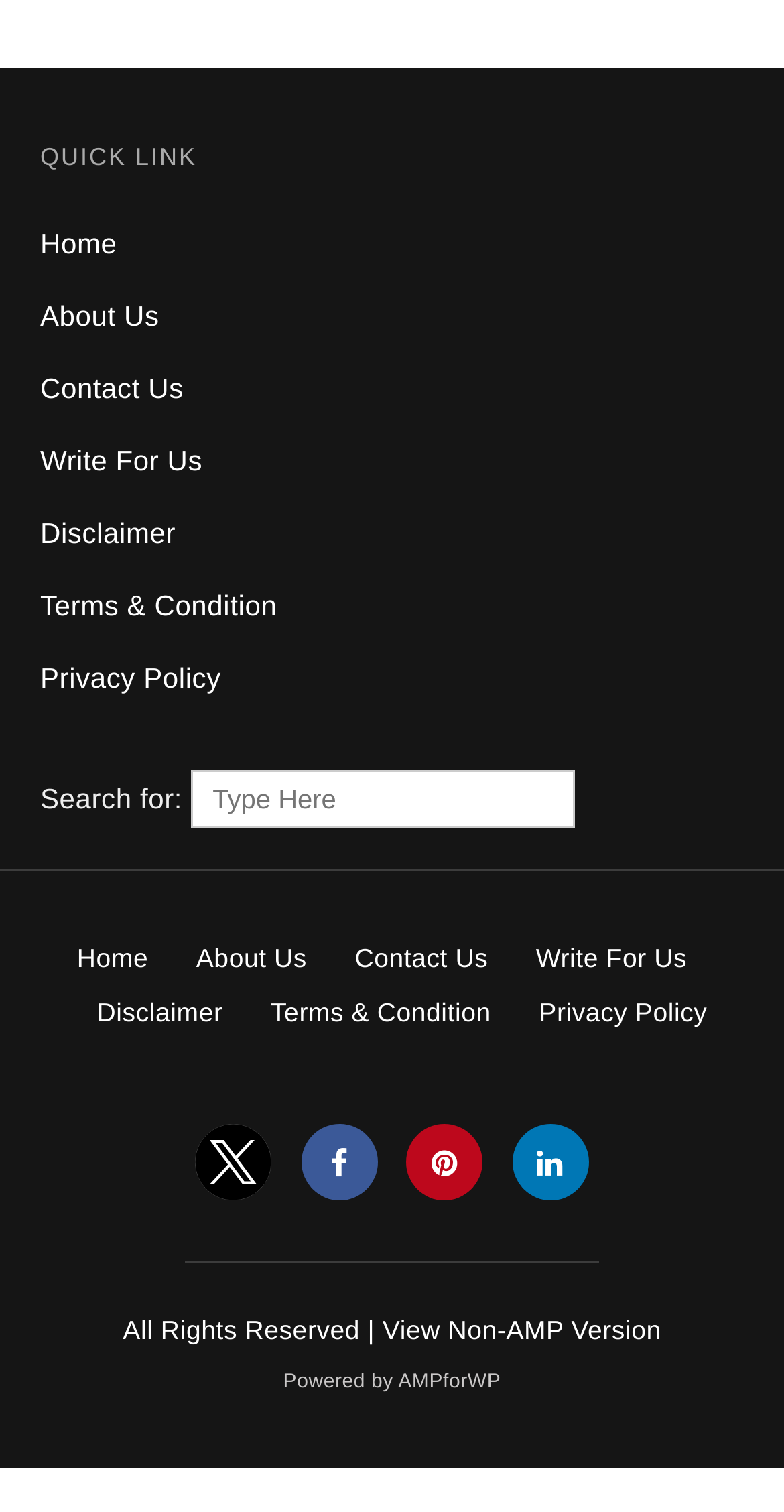Answer the following query with a single word or phrase:
What is the last link at the bottom of the webpage?

Powered by AMPforWP